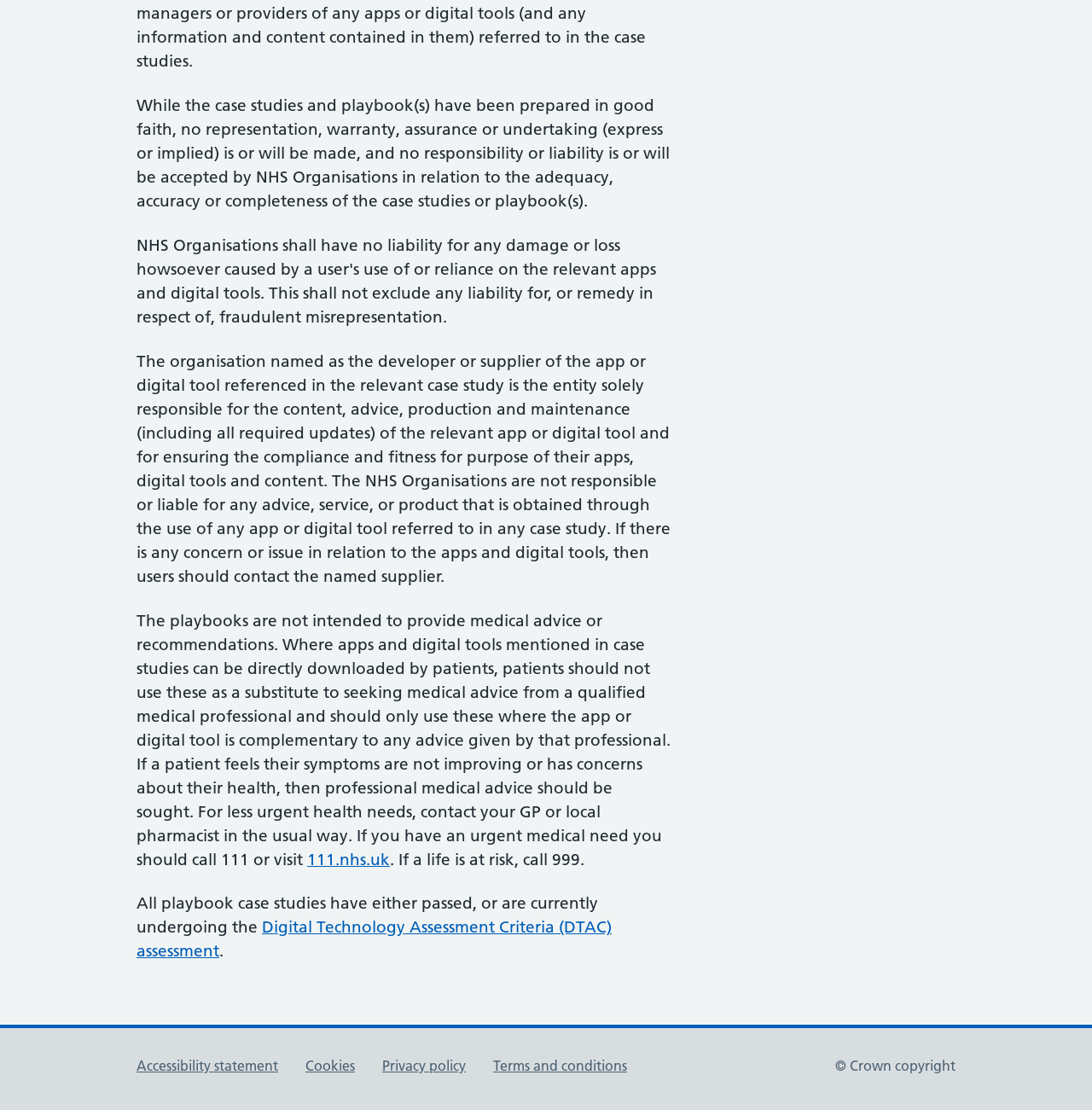What is the purpose of the playbooks?
Offer a detailed and exhaustive answer to the question.

The playbooks are not intended to provide medical advice or recommendations, as stated in the third paragraph of the webpage. They are meant to be used in conjunction with professional medical advice, and patients should not rely solely on the playbooks for medical guidance.